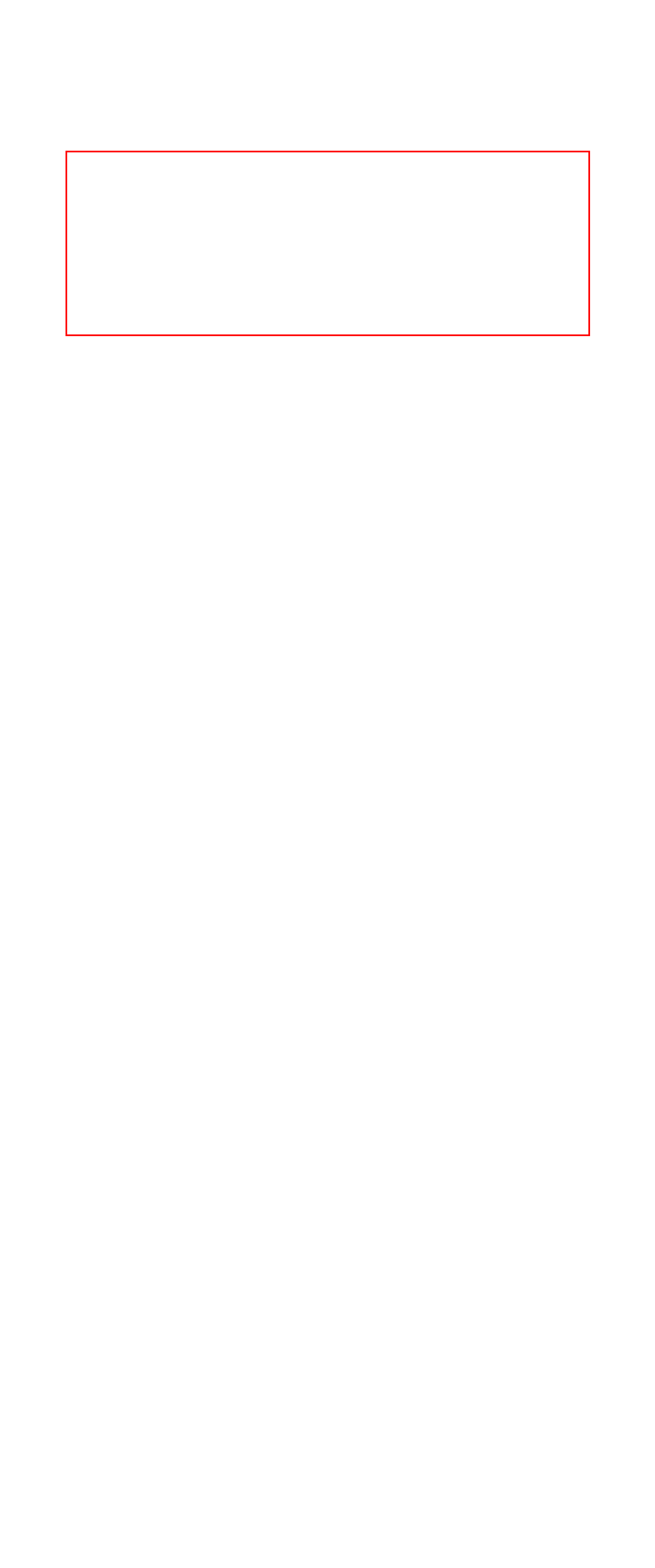There is a UI element on the webpage screenshot marked by a red bounding box. Extract and generate the text content from within this red box.

At our whimsical workshop, we conjure up custom-crafted acrylic frames to snugly embrace every quirky photo booth snapshot you can dream up! 📸